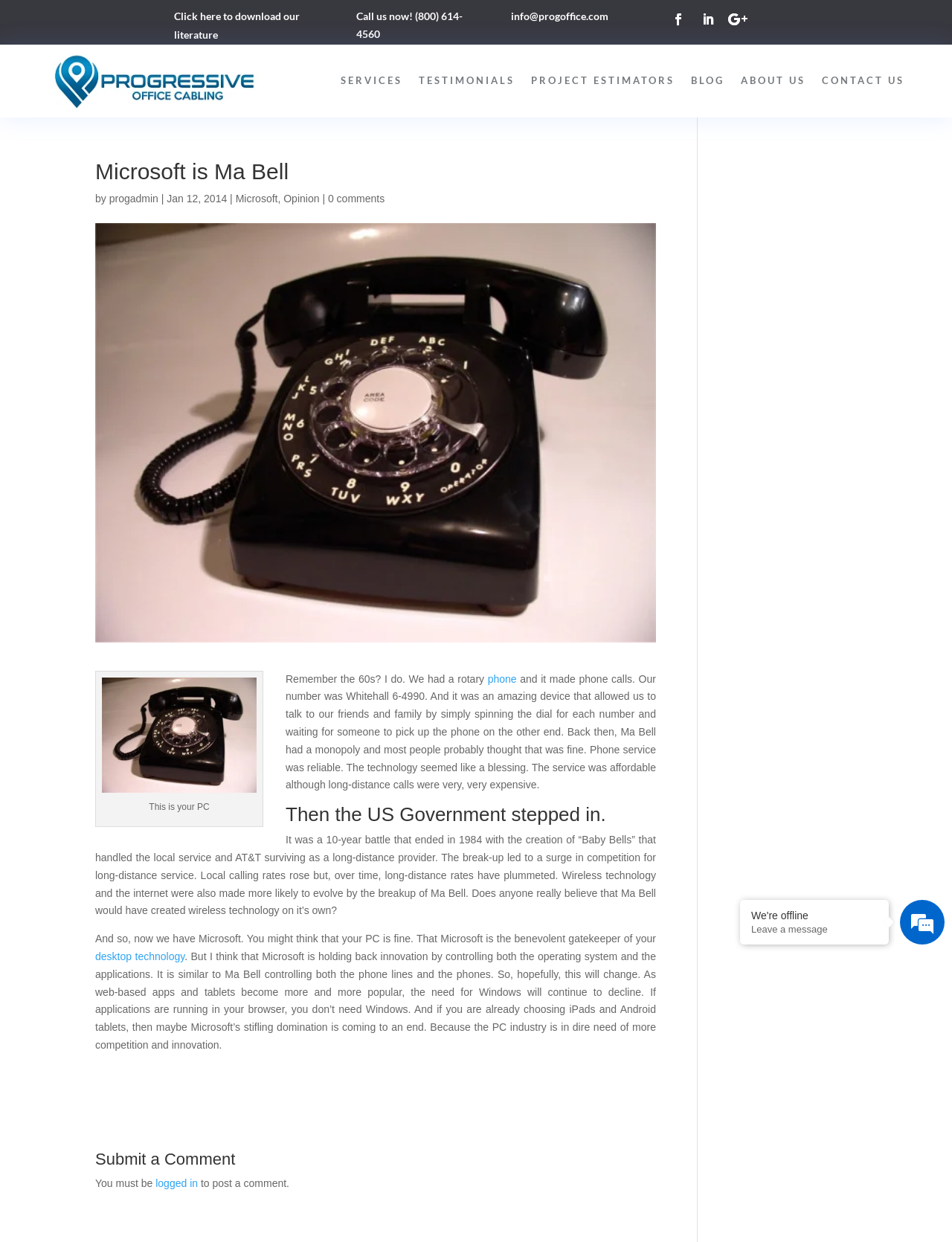Answer the question briefly using a single word or phrase: 
What is the alternative to Windows mentioned in the article?

Web-based apps and tablets